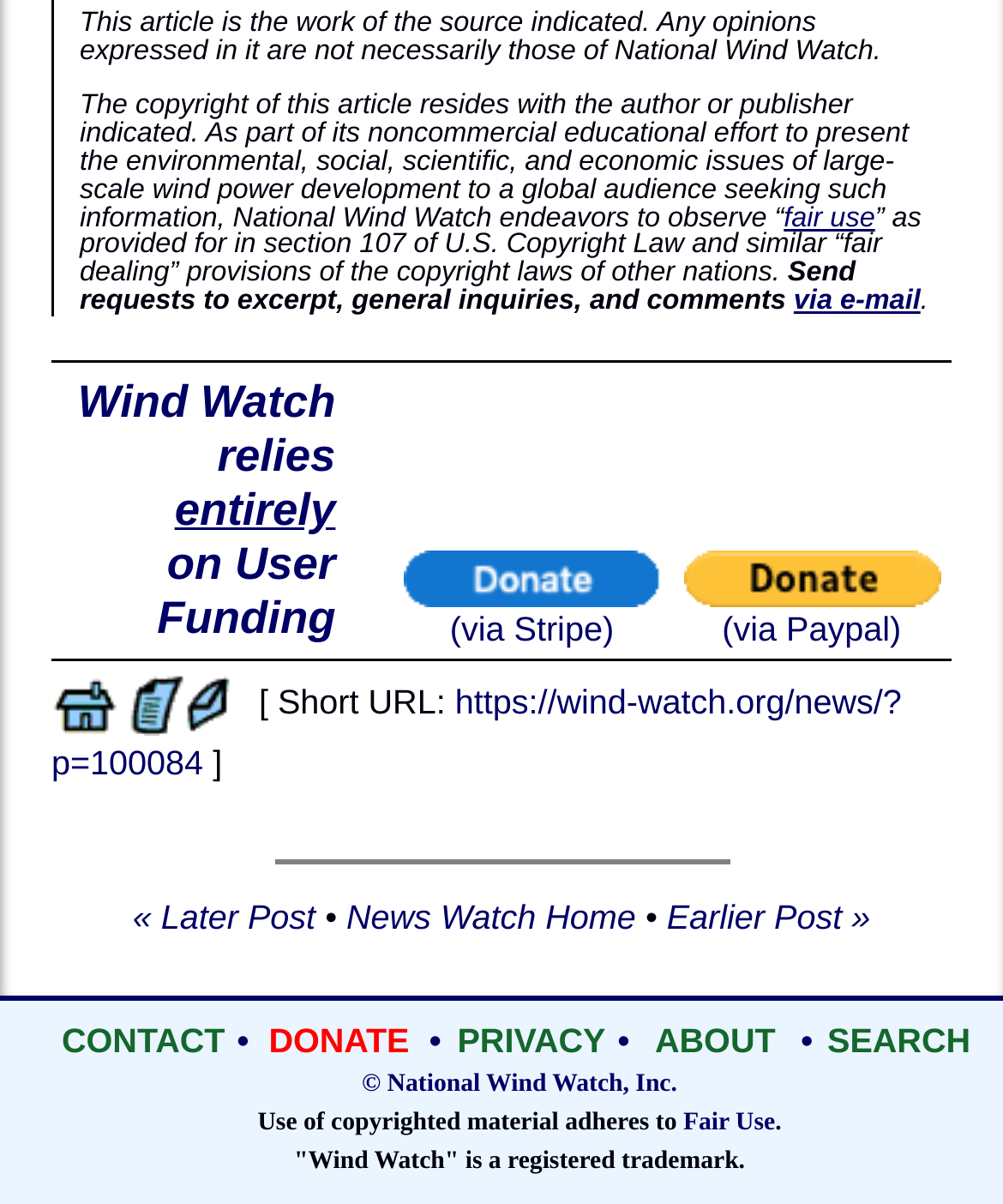Answer the question in a single word or phrase:
What is the relationship between the article and National Wind Watch?

Not necessarily the same opinion